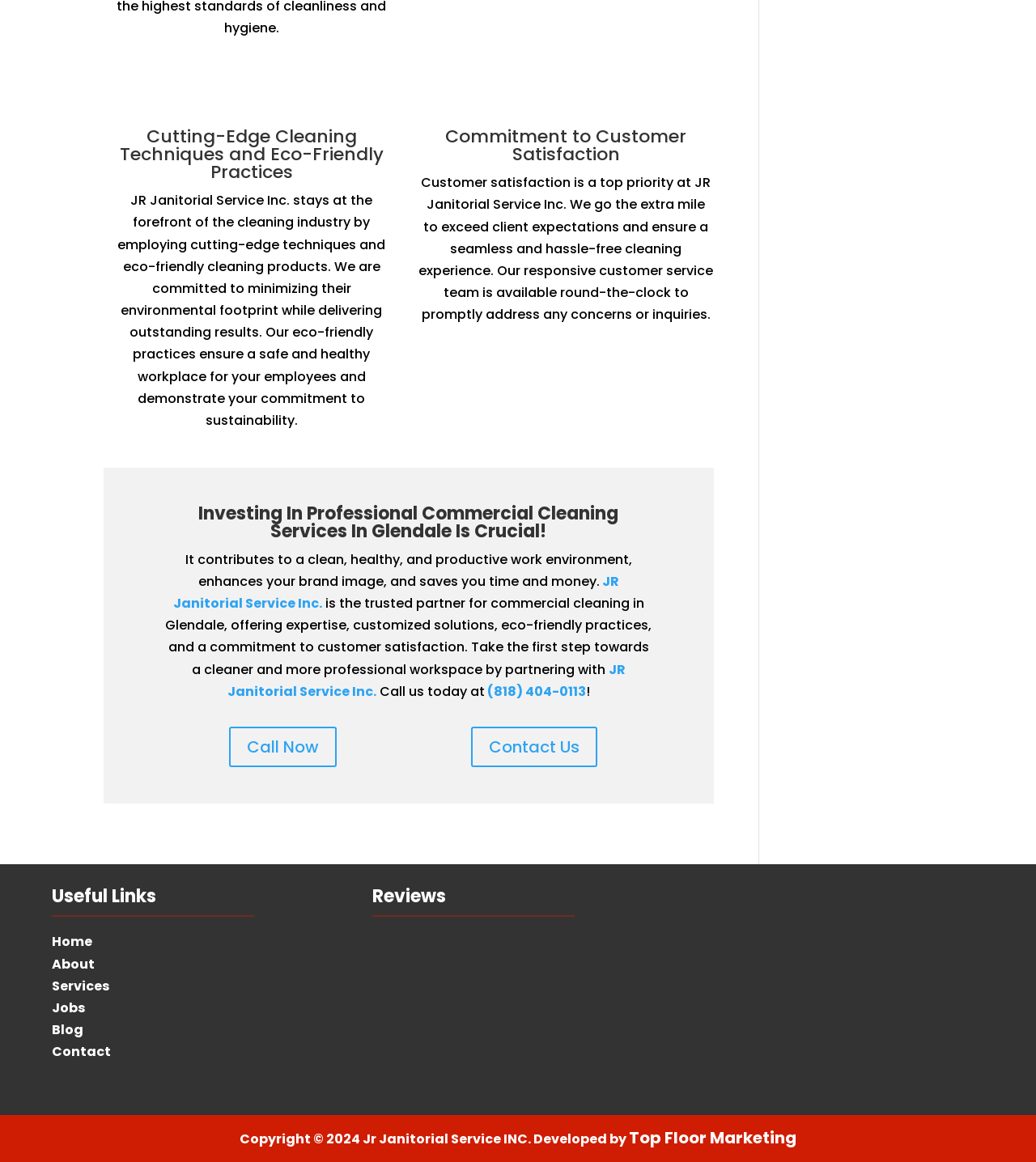Specify the bounding box coordinates for the region that must be clicked to perform the given instruction: "Visit the 'Contact Us' page".

[0.455, 0.625, 0.577, 0.66]